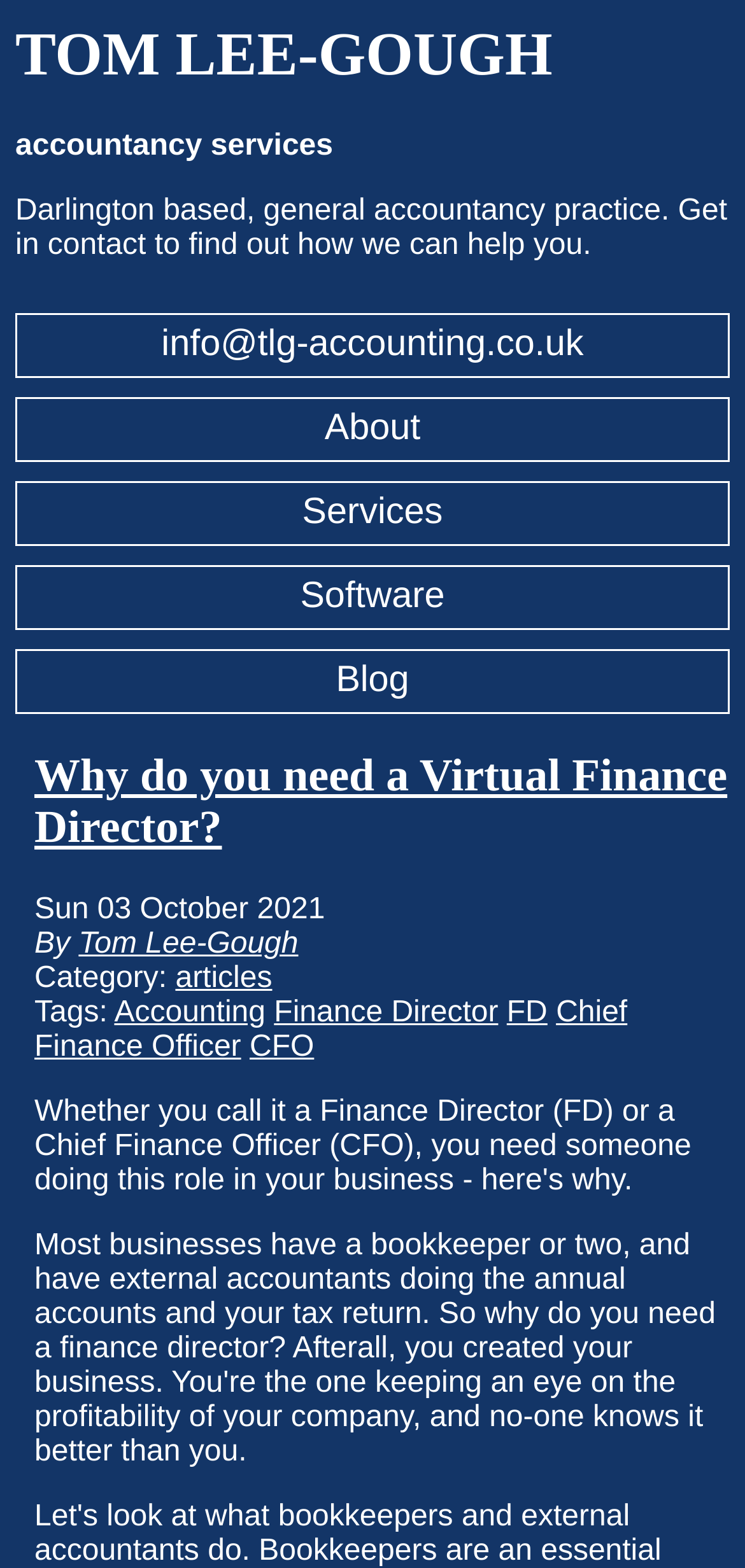Identify the bounding box coordinates of the section to be clicked to complete the task described by the following instruction: "Contact via email". The coordinates should be four float numbers between 0 and 1, formatted as [left, top, right, bottom].

[0.021, 0.2, 0.979, 0.242]